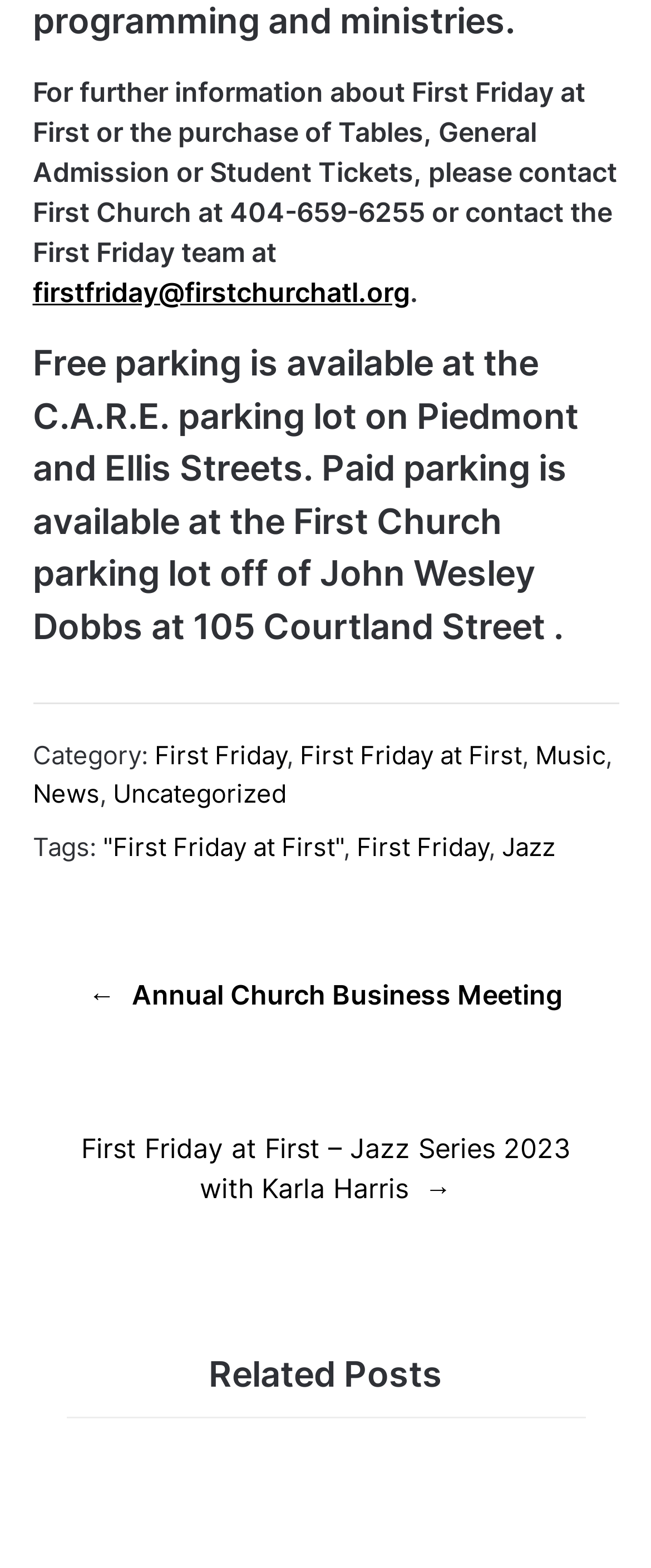Answer with a single word or phrase: 
What is the name of the jazz series performer?

Karla Harris